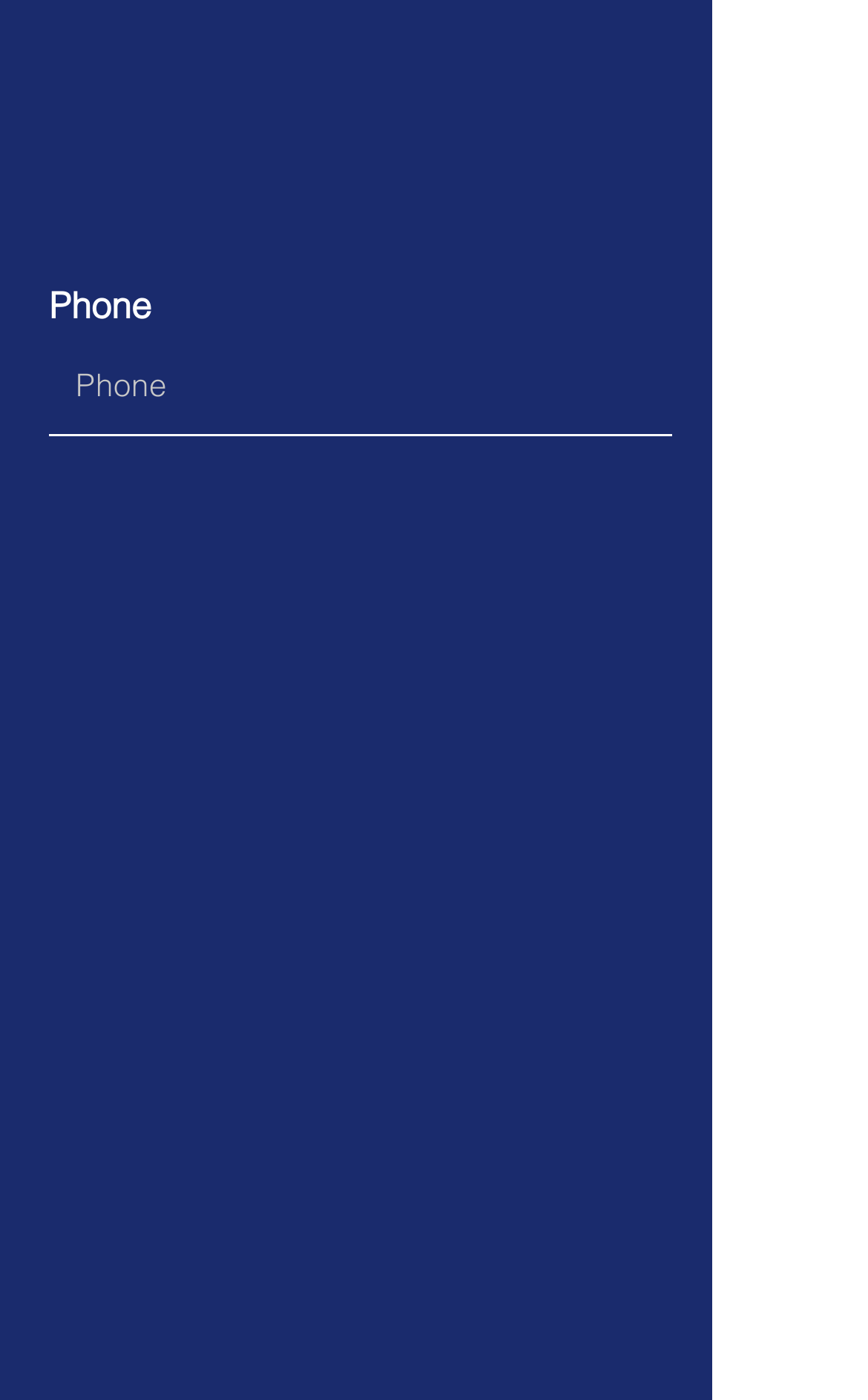Please determine the bounding box coordinates of the element to click on in order to accomplish the following task: "Enter phone number". Ensure the coordinates are four float numbers ranging from 0 to 1, i.e., [left, top, right, bottom].

[0.056, 0.244, 0.774, 0.311]